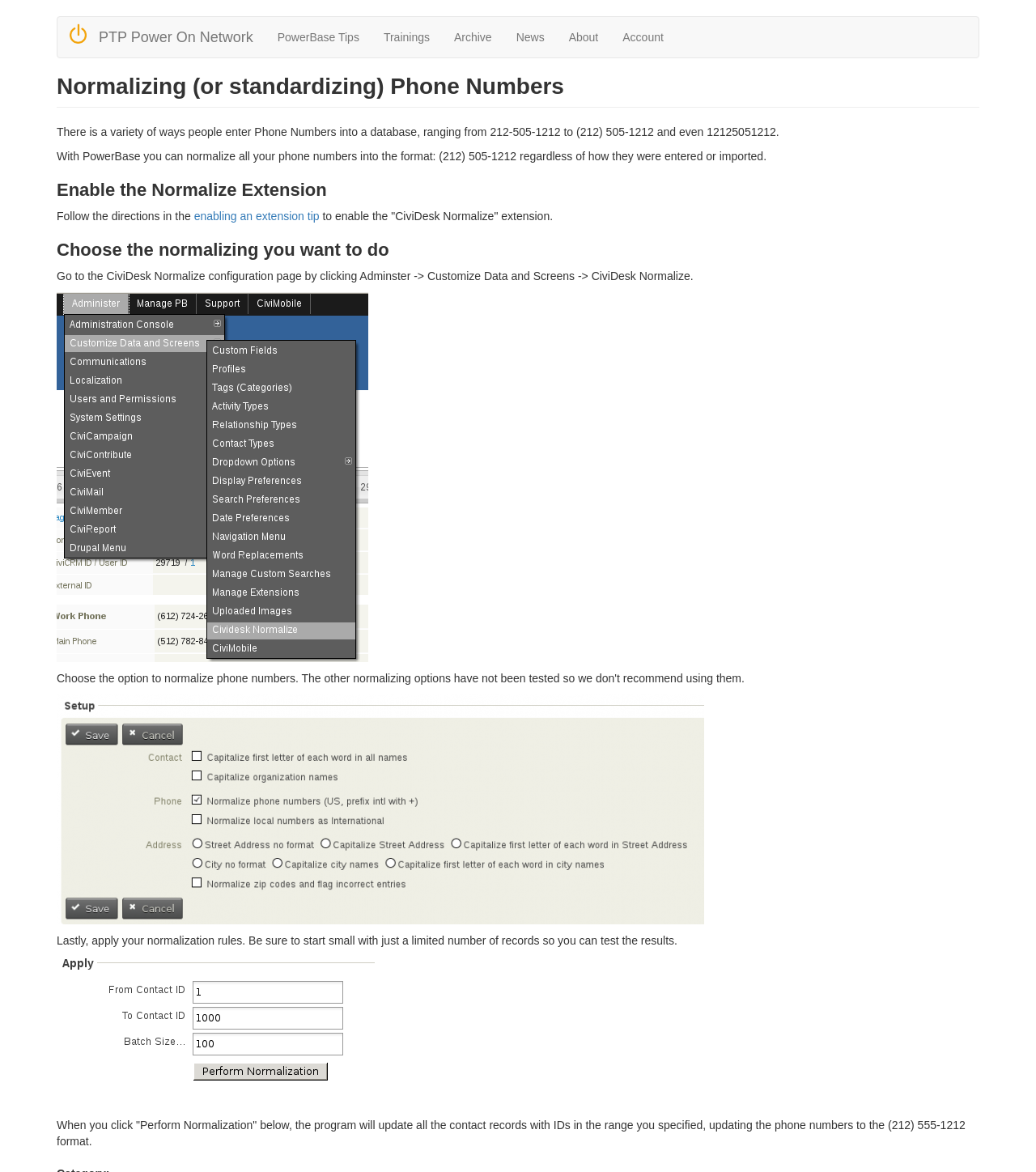Locate the bounding box coordinates of the region to be clicked to comply with the following instruction: "Click on the 'Home' link". The coordinates must be four float numbers between 0 and 1, in the form [left, top, right, bottom].

[0.067, 0.02, 0.095, 0.037]